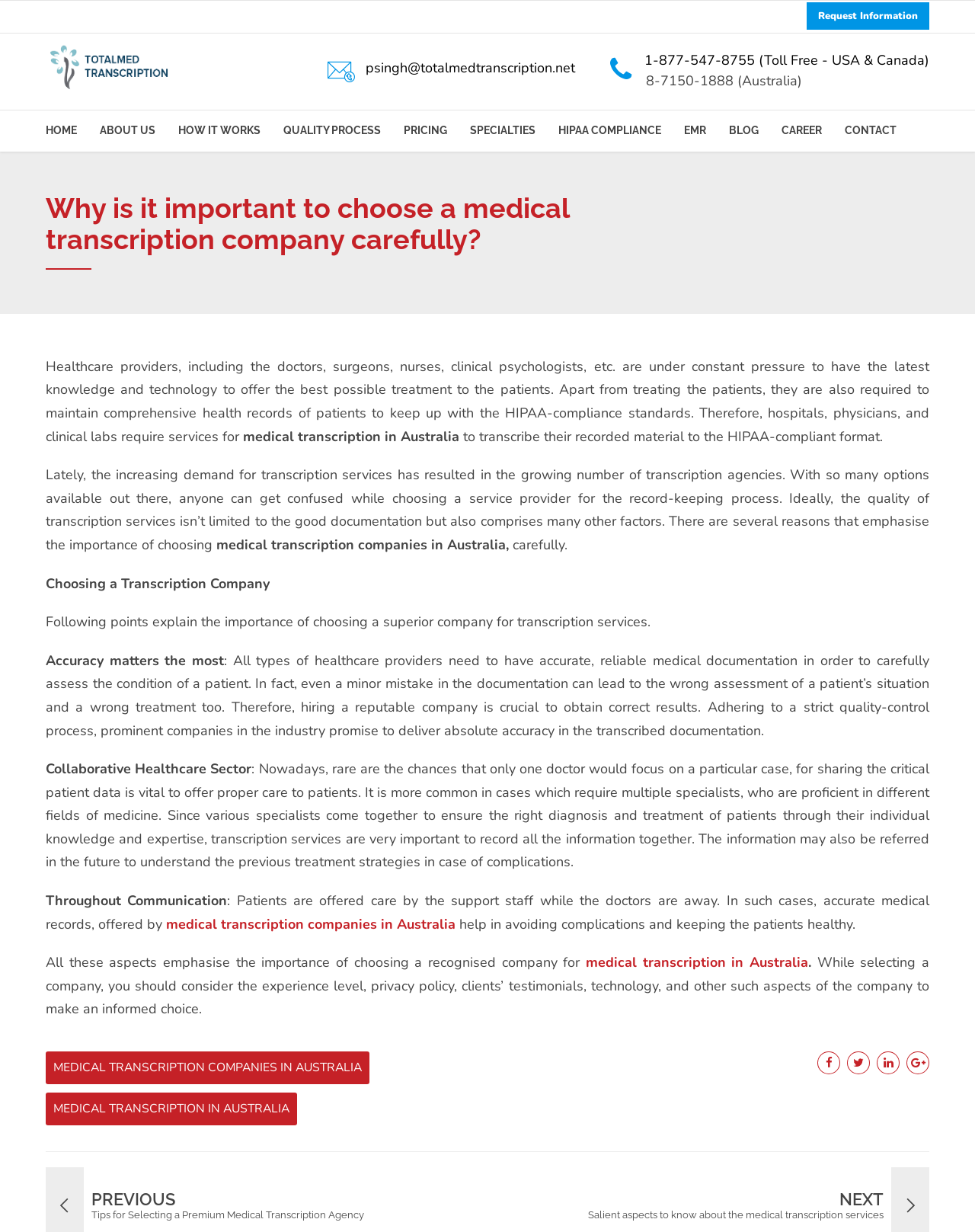Please specify the bounding box coordinates in the format (top-left x, top-left y, bottom-right x, bottom-right y), with all values as floating point numbers between 0 and 1. Identify the bounding box of the UI element described by: About

None